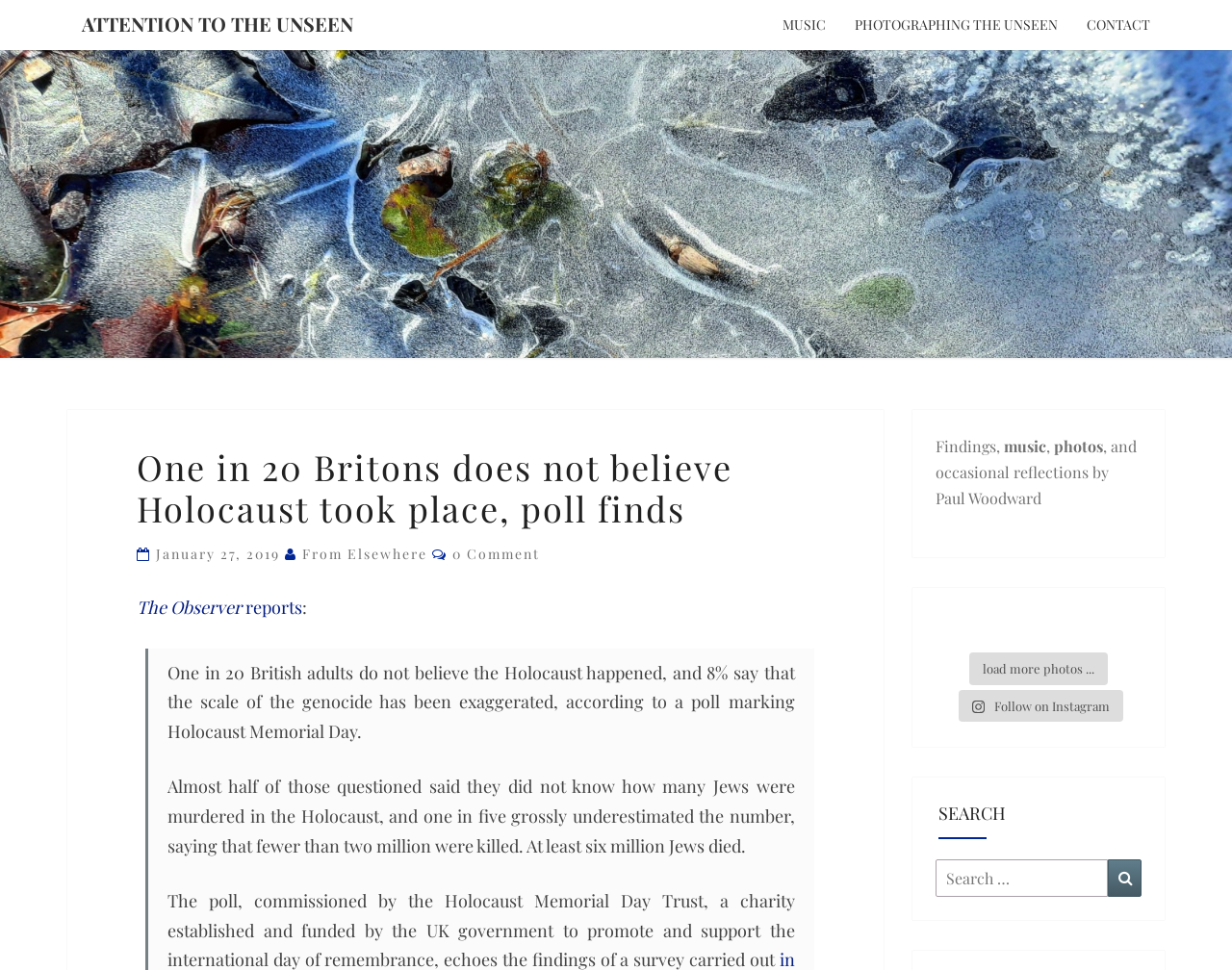Please identify the bounding box coordinates of the element that needs to be clicked to execute the following command: "Click on the 'ATTENTION TO THE UNSEEN' link". Provide the bounding box using four float numbers between 0 and 1, formatted as [left, top, right, bottom].

[0.055, 0.0, 0.298, 0.05]